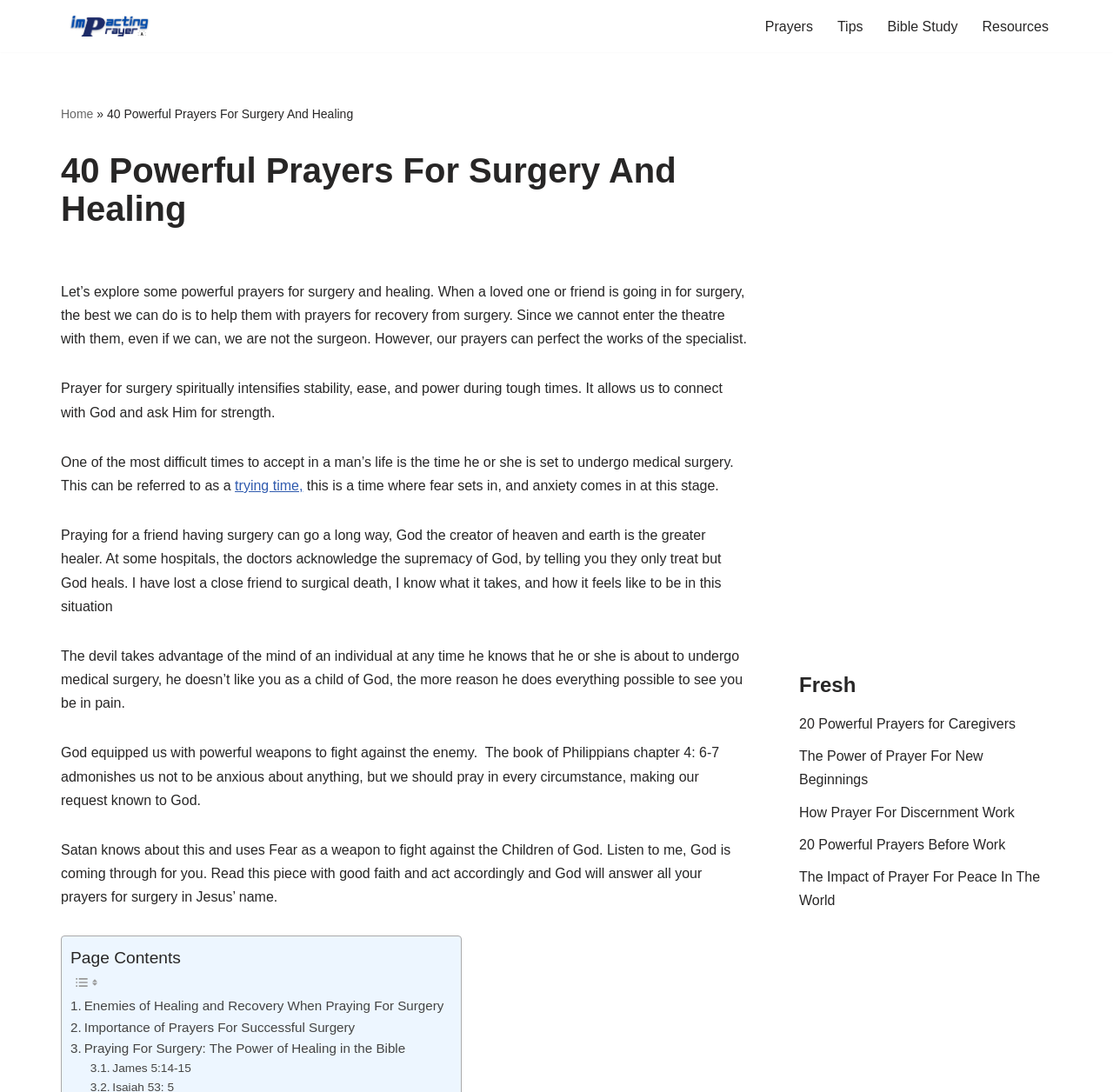What is the importance of prayer in every circumstance?
Can you give a detailed and elaborate answer to the question?

According to the webpage, the importance of prayer in every circumstance is to make our requests known to God, as admonished in Philippians chapter 4: 6-7.